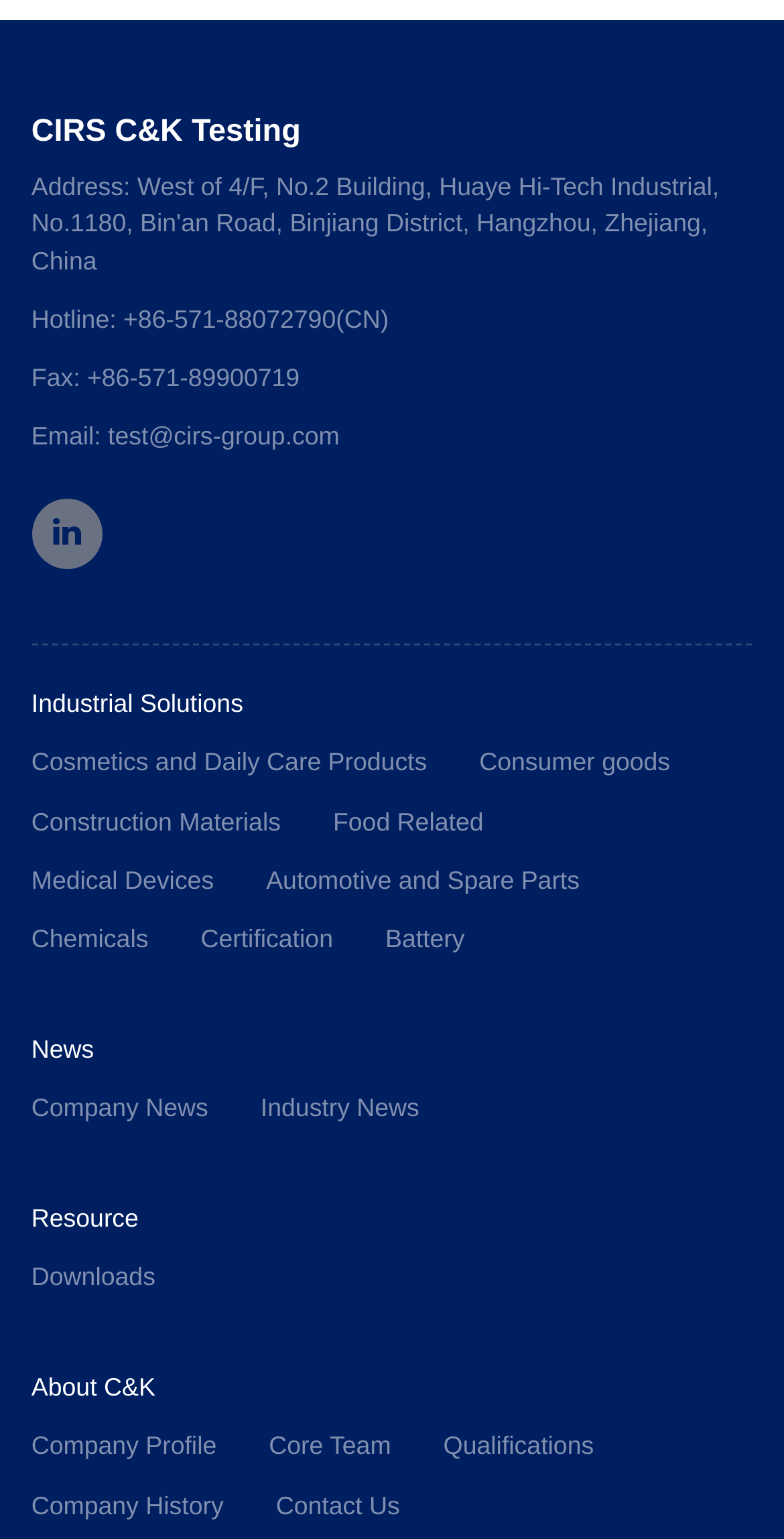Provide the bounding box coordinates for the UI element described in this sentence: "Battery". The coordinates should be four float values between 0 and 1, i.e., [left, top, right, bottom].

[0.491, 0.598, 0.593, 0.623]